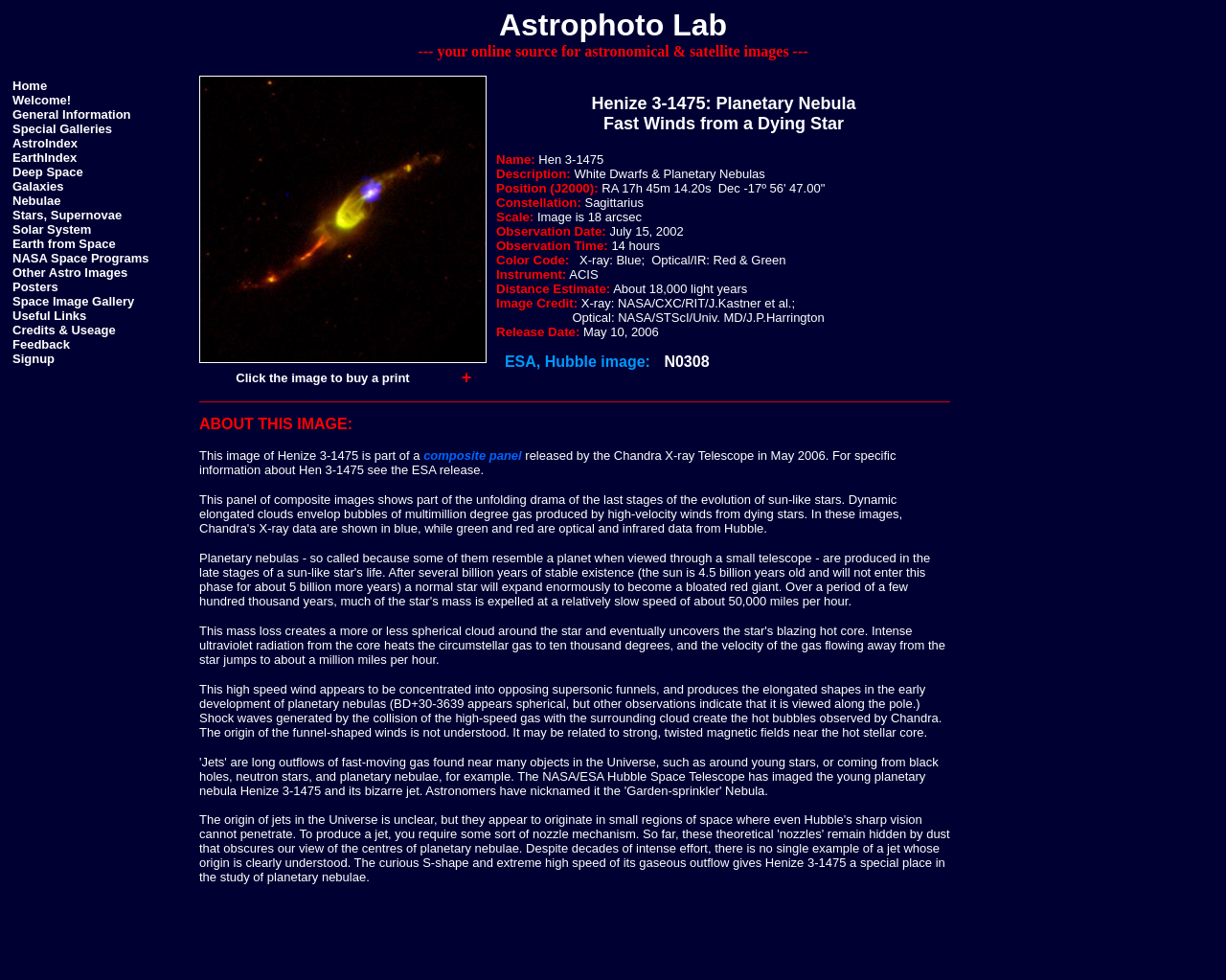Can you determine the bounding box coordinates of the area that needs to be clicked to fulfill the following instruction: "Search for something"?

None